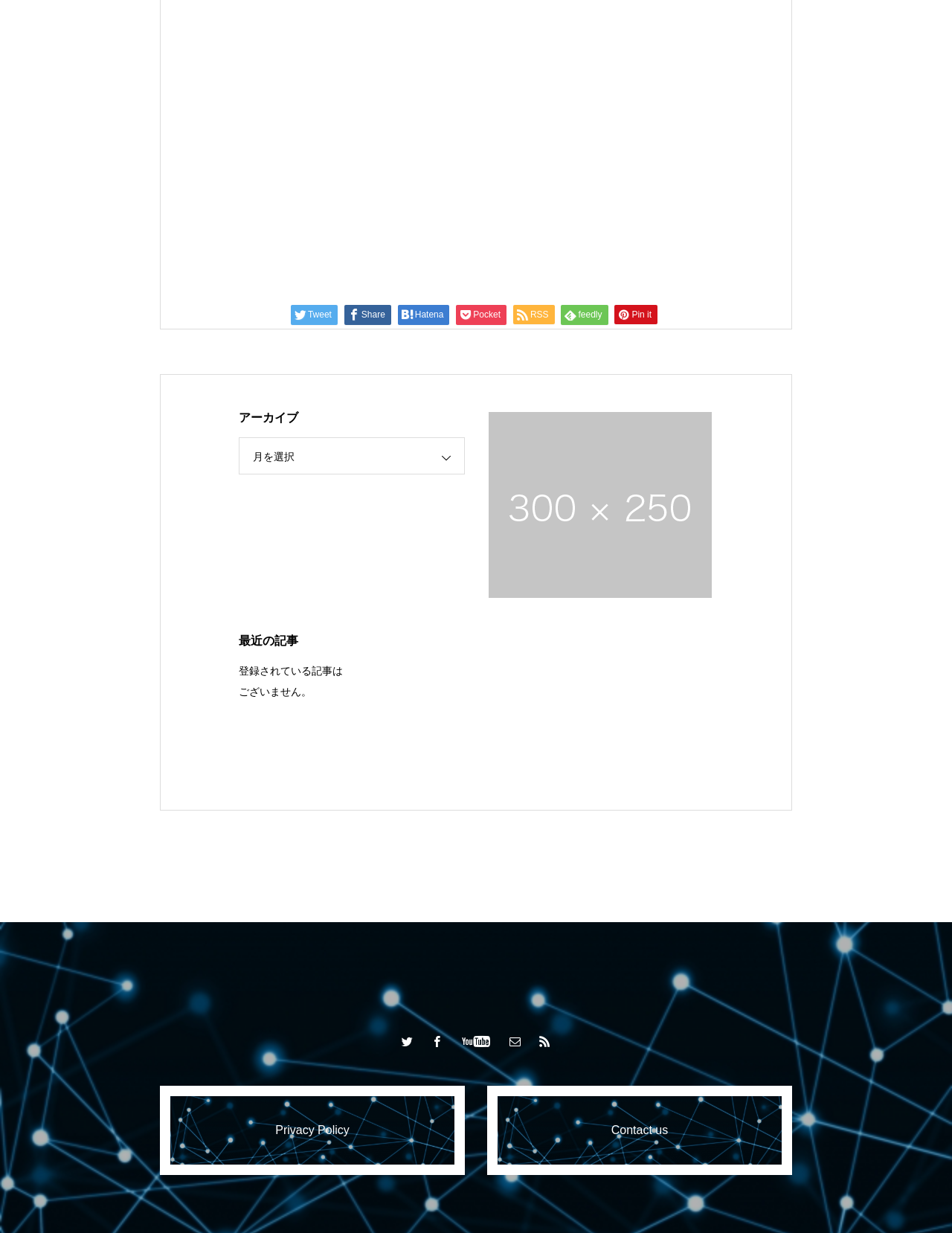Using the information in the image, give a comprehensive answer to the question: 
What is the current selection?

The StaticText '月を選択' (which means 'Select a month' in English) suggests that the current selection is related to a month, possibly for archiving or filtering purposes.